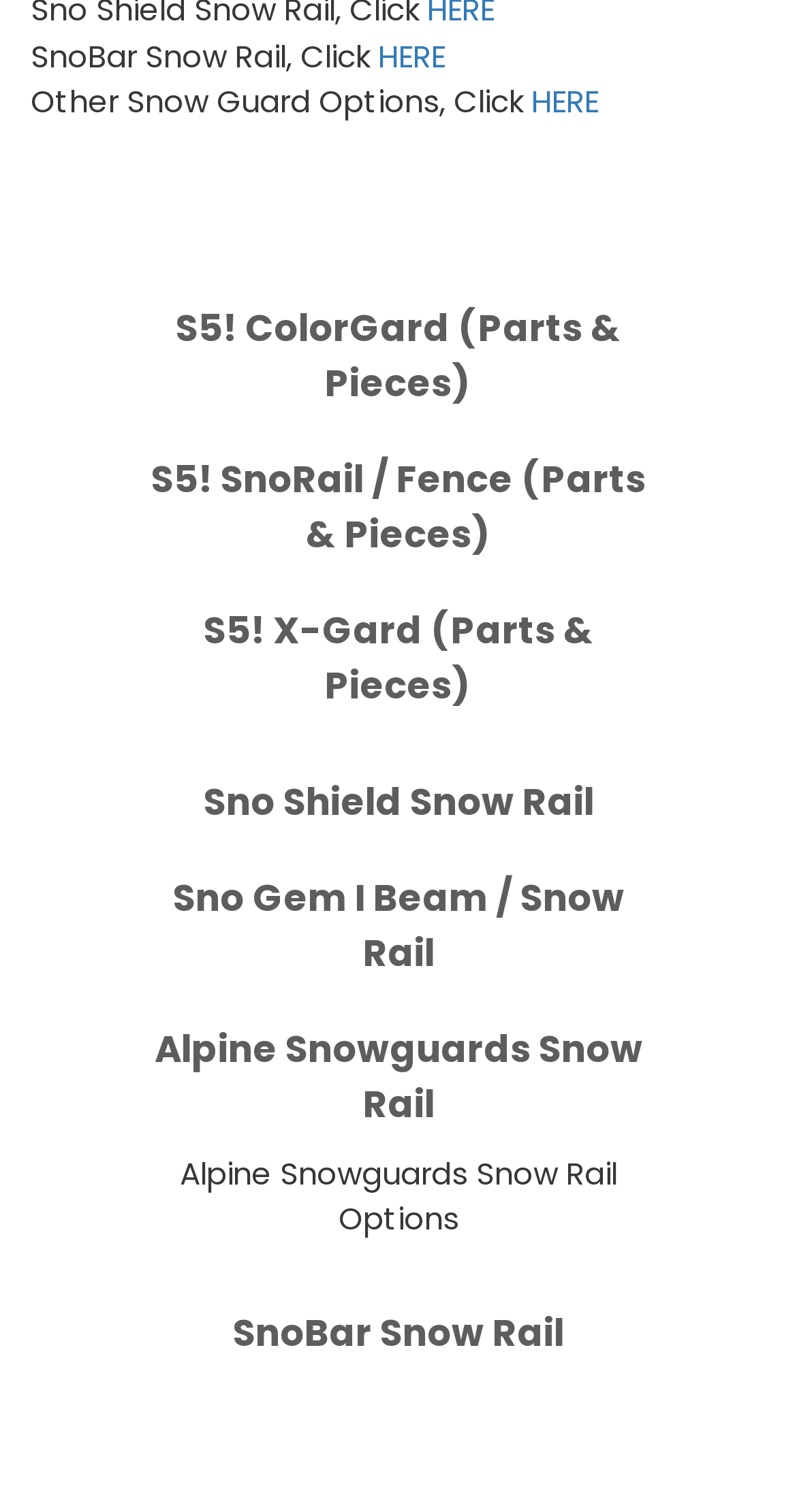Determine the bounding box coordinates of the UI element described below. Use the format (top-left x, top-left y, bottom-right x, bottom-right y) with floating point numbers between 0 and 1: SnoBar Snow Rail

[0.154, 0.863, 0.846, 0.899]